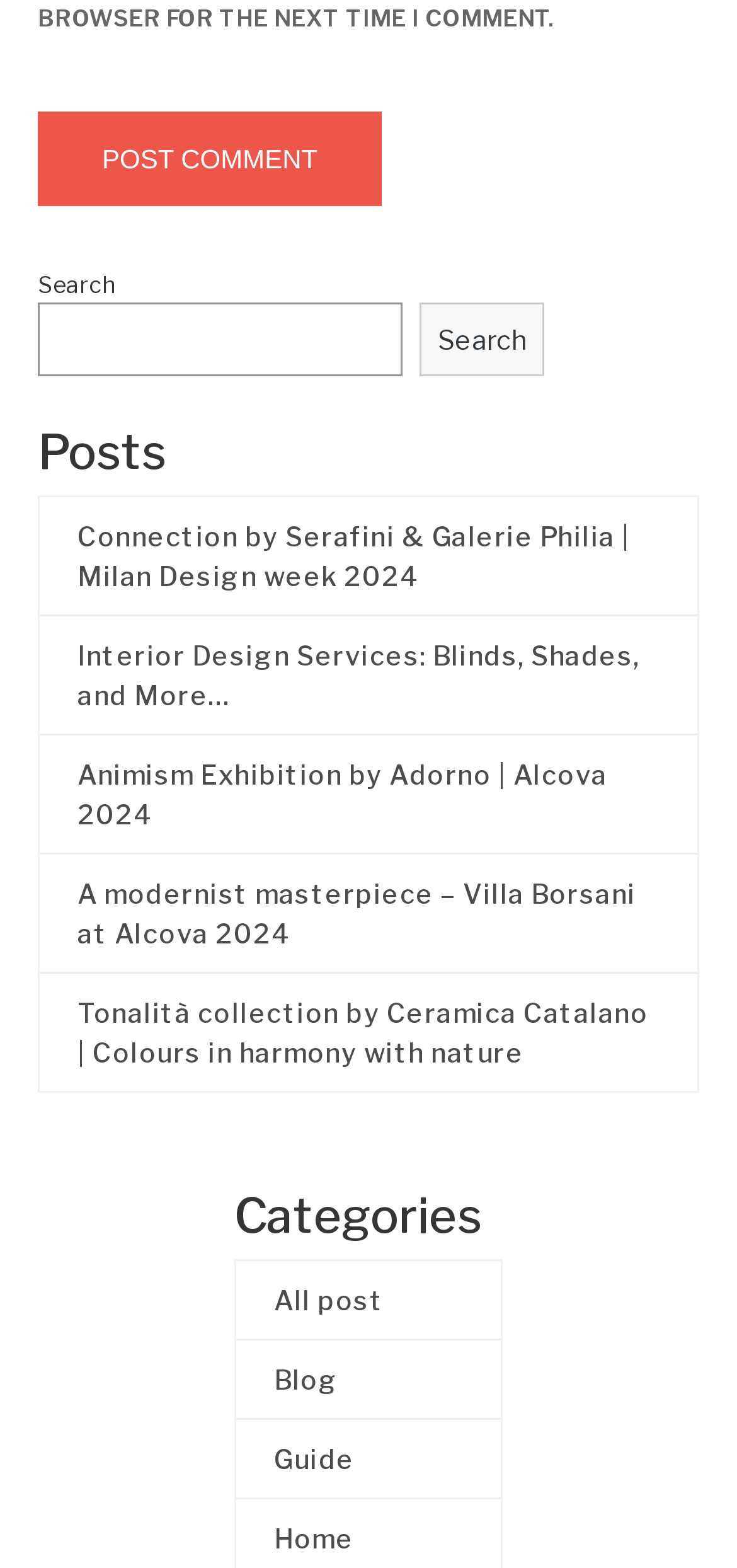Find the bounding box coordinates of the clickable element required to execute the following instruction: "Search for something". Provide the coordinates as four float numbers between 0 and 1, i.e., [left, top, right, bottom].

[0.051, 0.193, 0.546, 0.24]